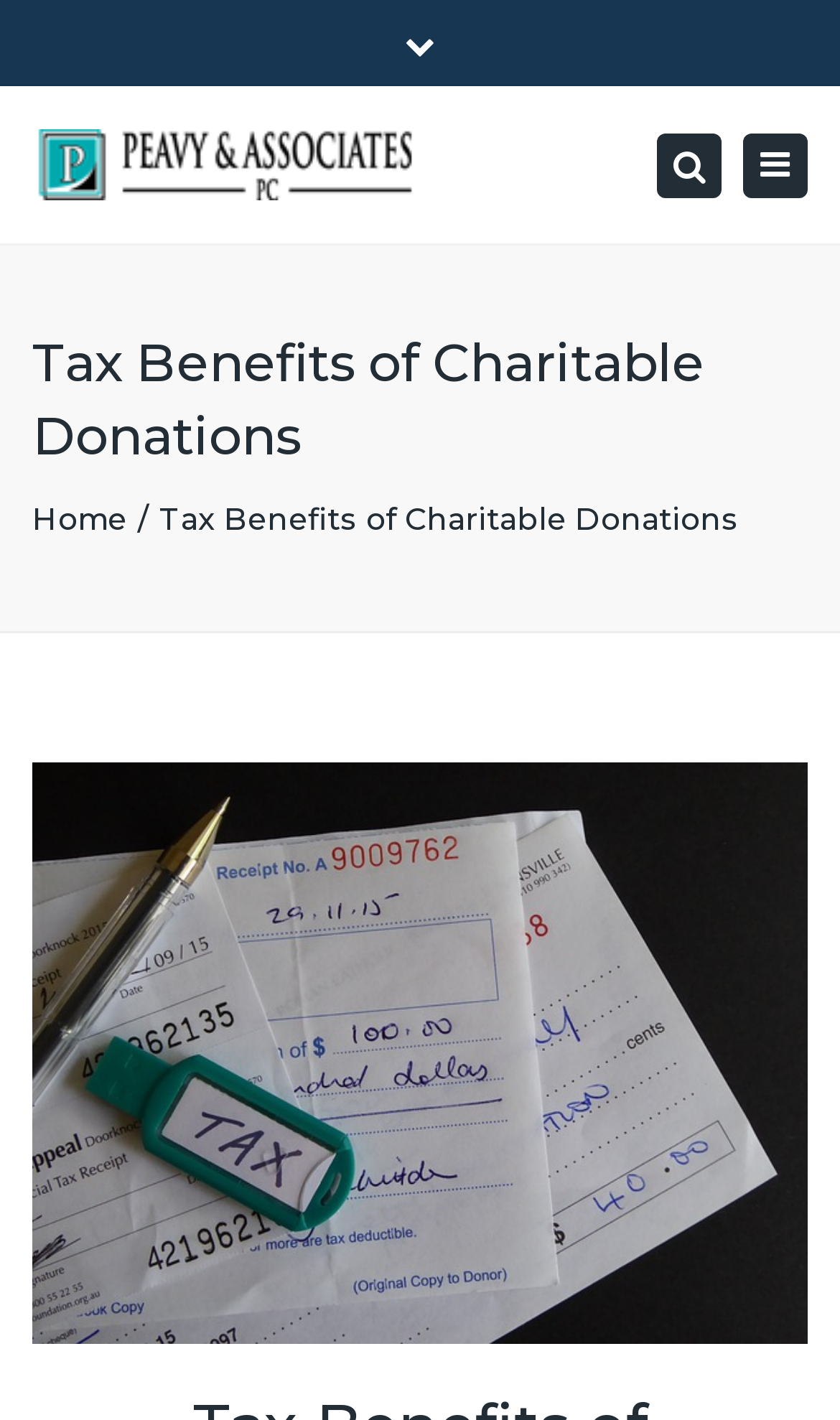What is the address of Peavy and Associates, PC?
Based on the screenshot, answer the question with a single word or phrase.

1516 E HIGHWAY 501, Unit 104 Conway, SC 29526-9471